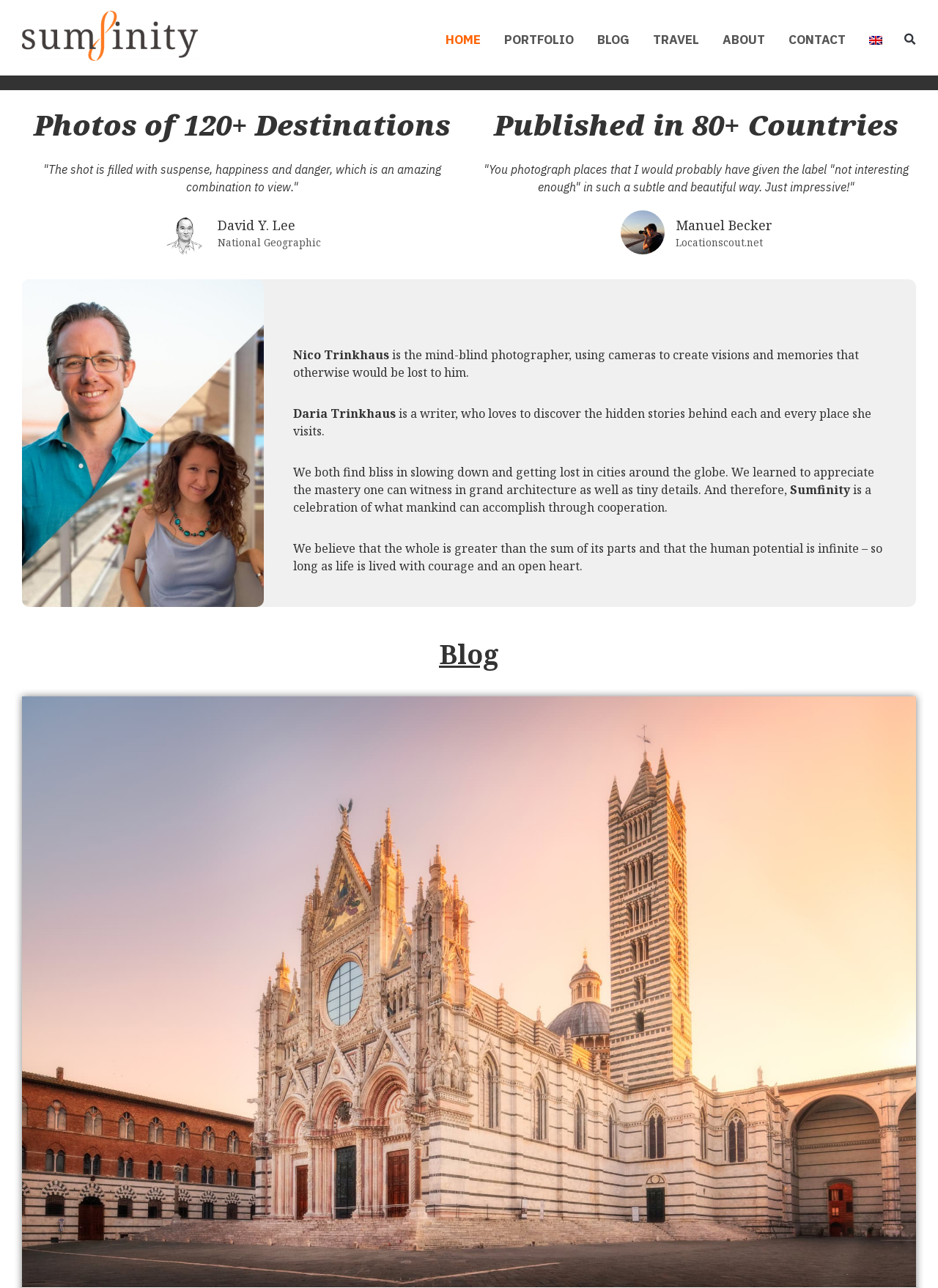Locate the bounding box coordinates of the element's region that should be clicked to carry out the following instruction: "go to home page". The coordinates need to be four float numbers between 0 and 1, i.e., [left, top, right, bottom].

None